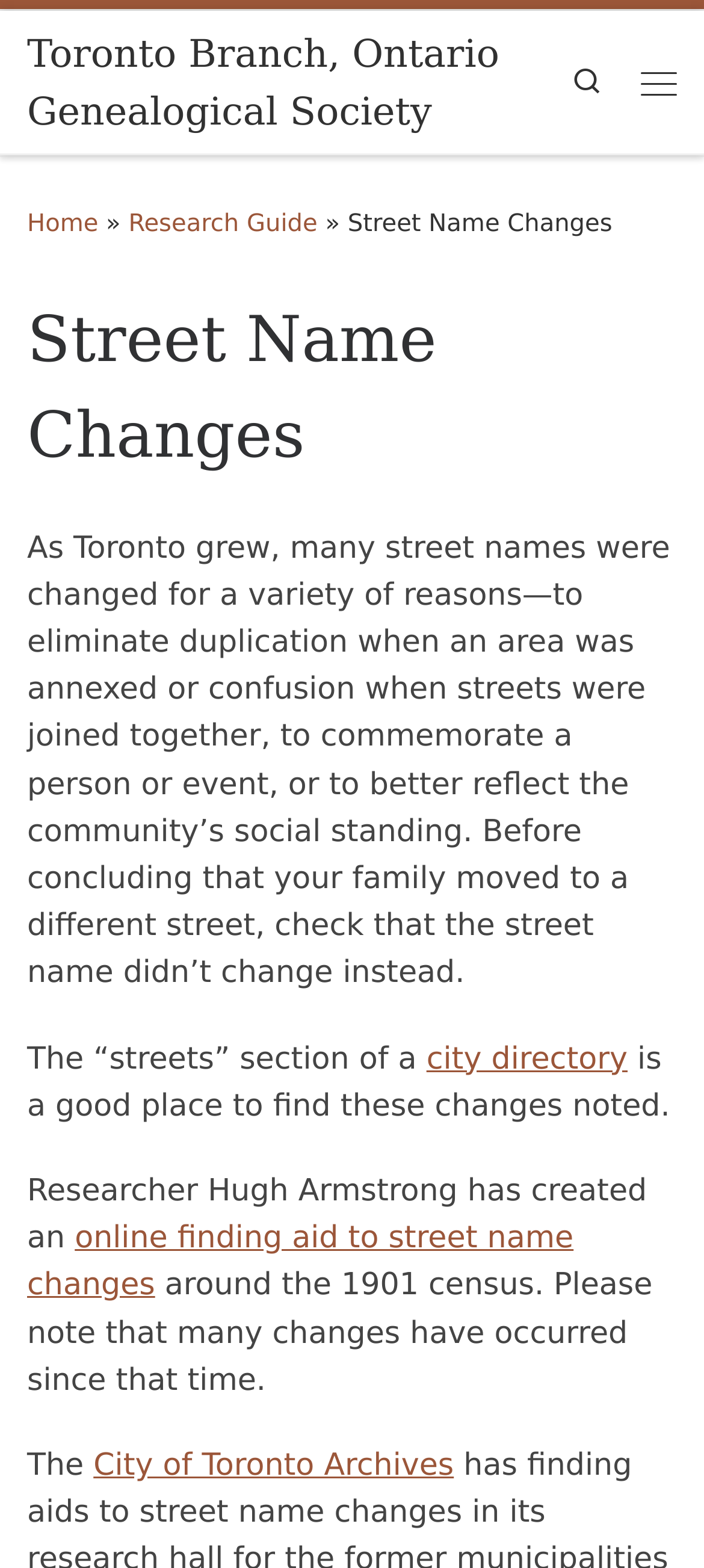Please identify the bounding box coordinates of the element on the webpage that should be clicked to follow this instruction: "Open the menu". The bounding box coordinates should be given as four float numbers between 0 and 1, formatted as [left, top, right, bottom].

[0.885, 0.025, 0.987, 0.08]